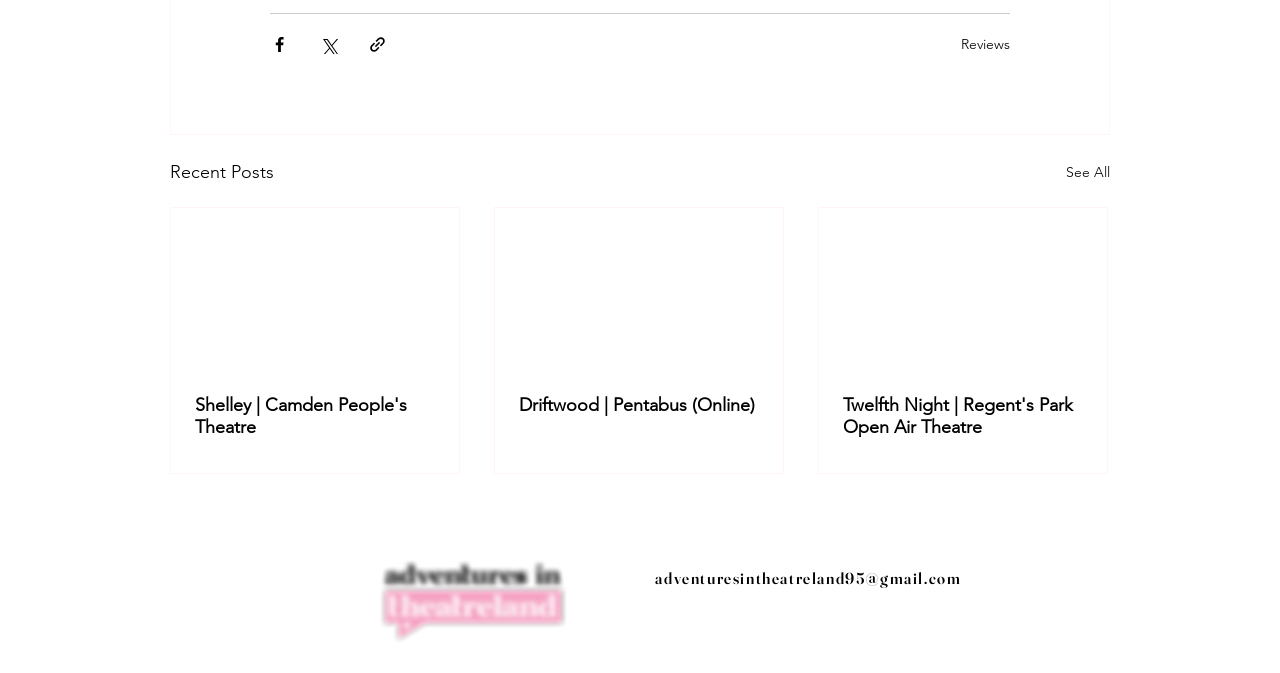What is the logo image at the bottom?
Using the information from the image, answer the question thoroughly.

The image at the bottom with the bounding box coordinates [0.295, 0.832, 0.445, 0.958] is a logo, and based on its position and the surrounding elements, it is likely the logo for 'Adventures in Theatreland'.